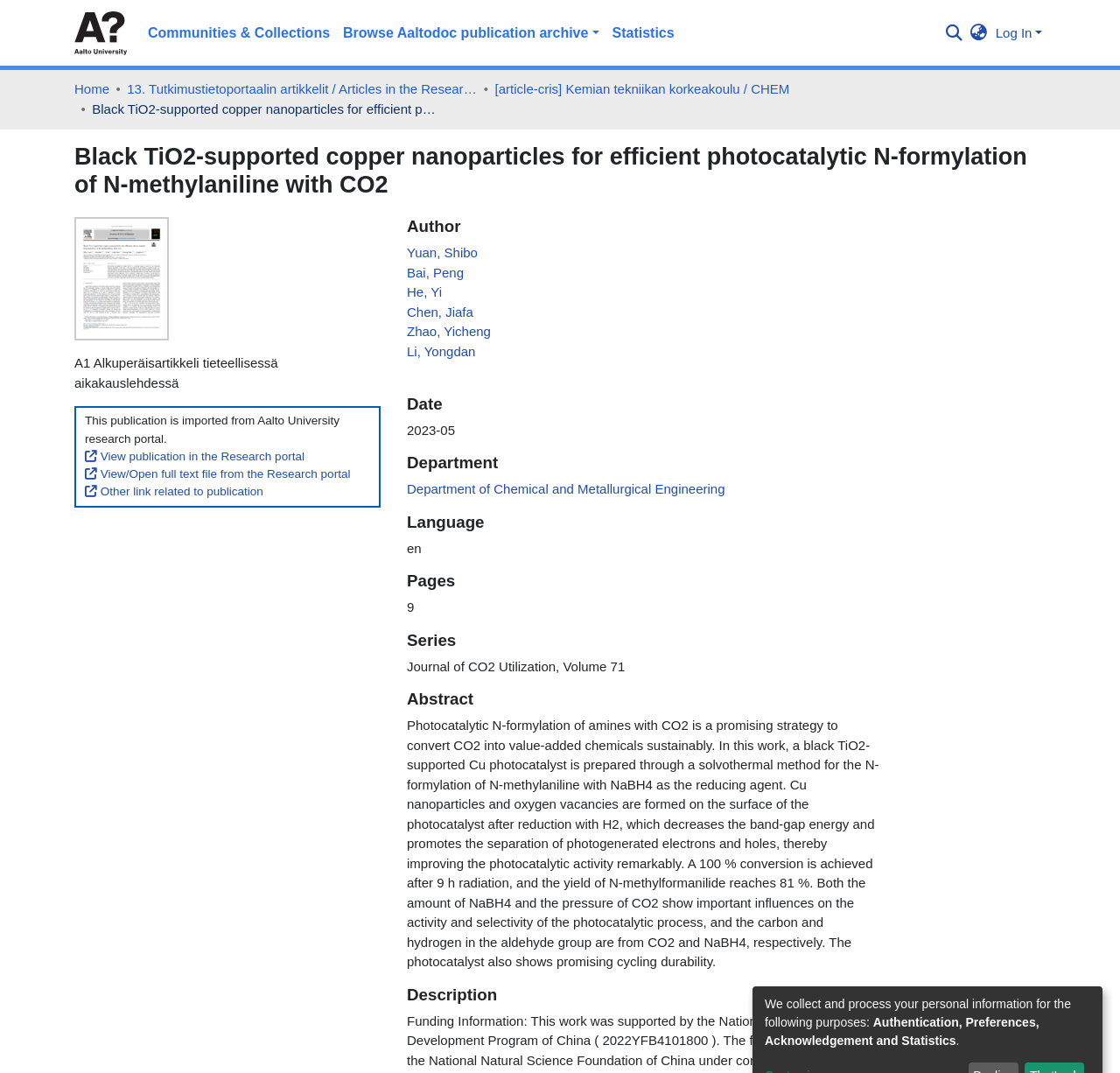How many pages does the article have?
Can you give a detailed and elaborate answer to the question?

I found the answer by looking at the section labeled 'Pages' on the webpage, where it says the article has 9 pages.